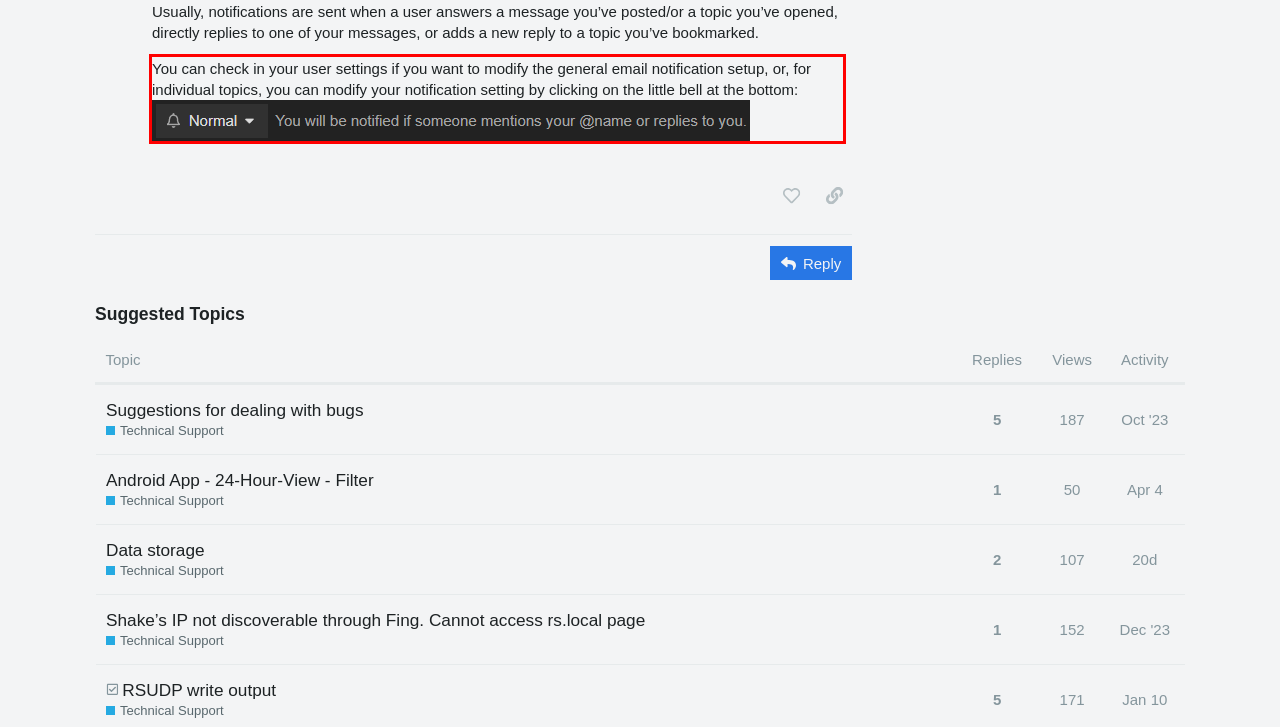You are presented with a webpage screenshot featuring a red bounding box. Perform OCR on the text inside the red bounding box and extract the content.

You can check in your user settings if you want to modify the general email notification setup, or, for individual topics, you can modify your notification setting by clicking on the little bell at the bottom: